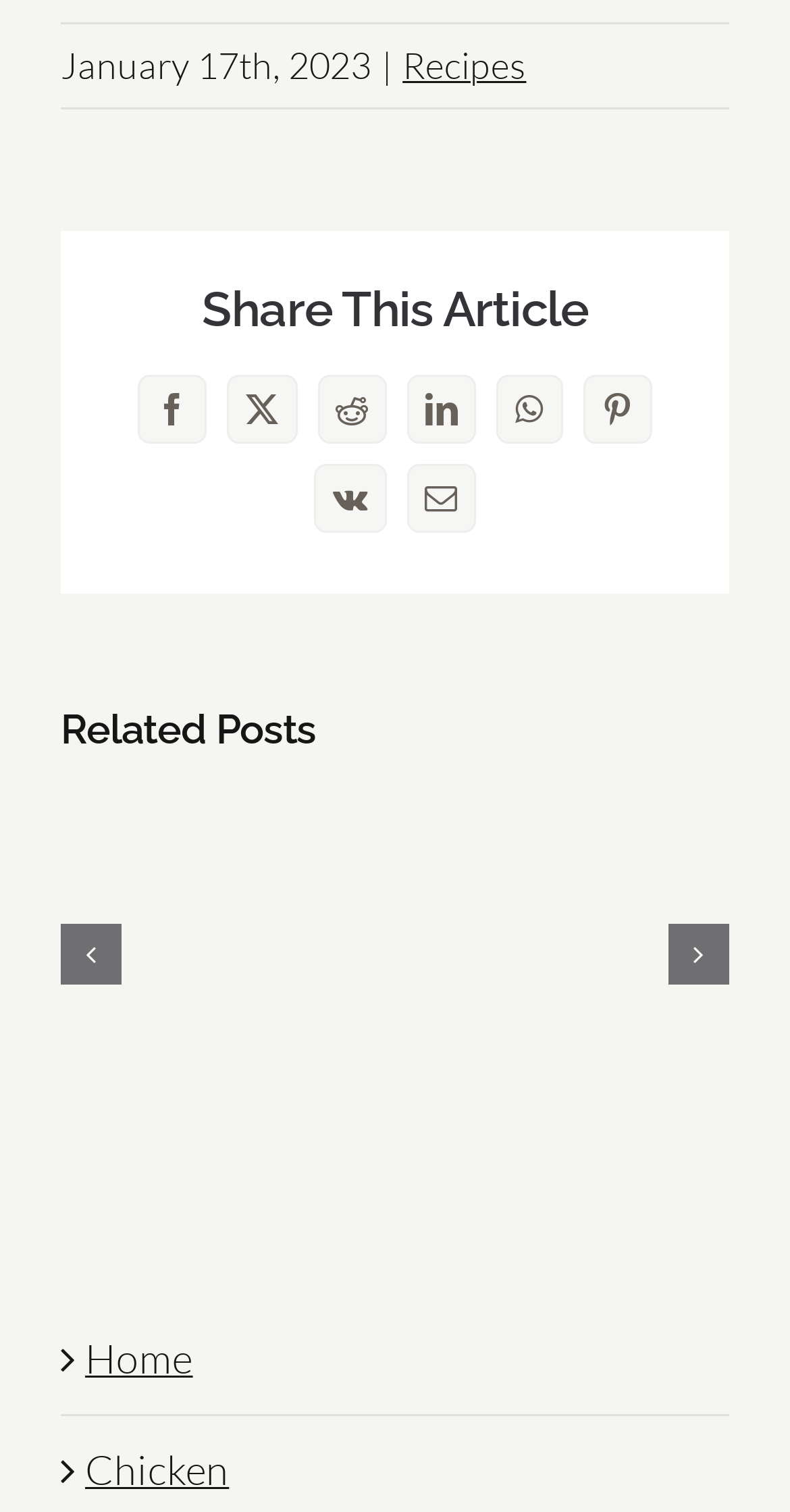Pinpoint the bounding box coordinates of the element that must be clicked to accomplish the following instruction: "Share this article on Facebook". The coordinates should be in the format of four float numbers between 0 and 1, i.e., [left, top, right, bottom].

[0.175, 0.248, 0.262, 0.293]